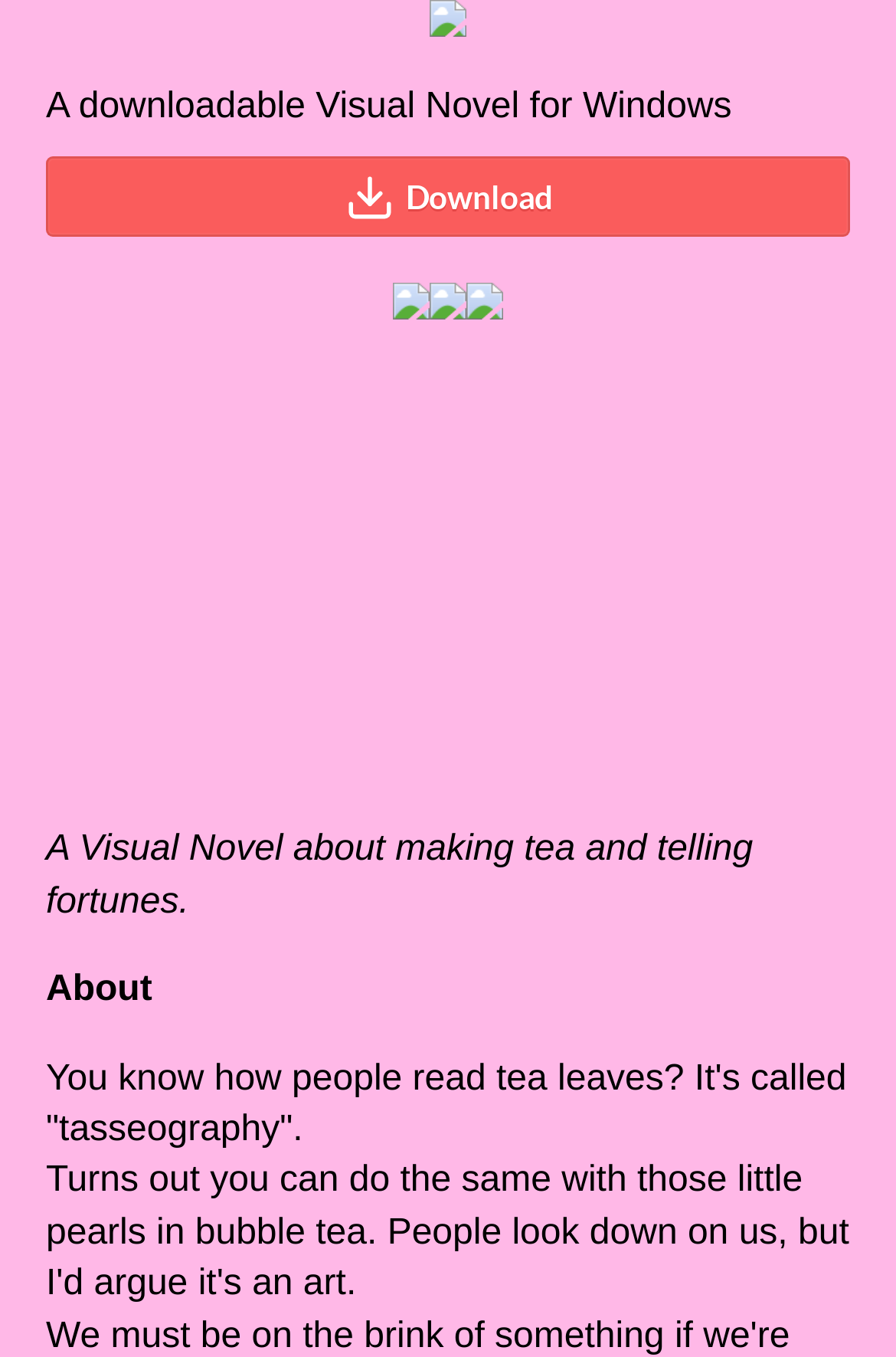Find the bounding box coordinates for the HTML element described as: "Download". The coordinates should consist of four float values between 0 and 1, i.e., [left, top, right, bottom].

[0.051, 0.116, 0.949, 0.175]